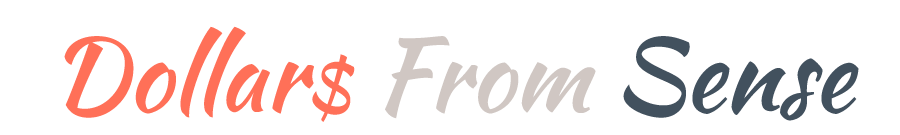What is the theme of the blog?
Look at the image and provide a short answer using one word or a phrase.

Personal finance